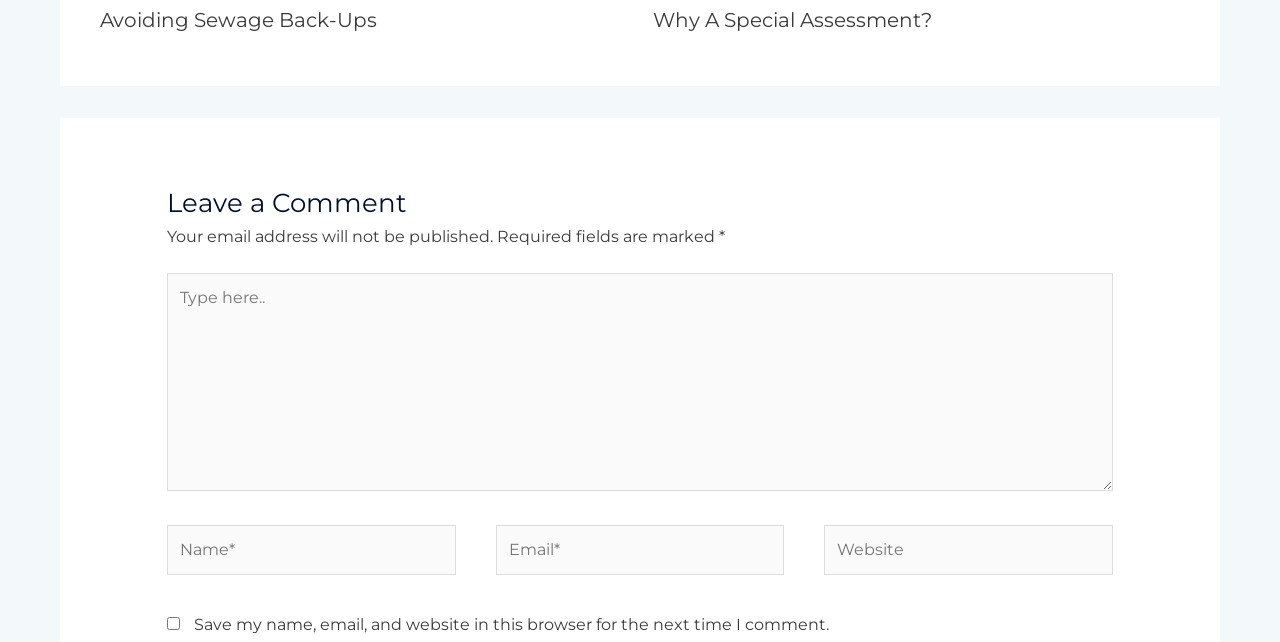Can website information be saved for future comments?
Provide an in-depth and detailed explanation in response to the question.

The checkbox 'Save my name, email, and website in this browser for the next time I comment' suggests that users have the option to save their website information for future comments, making it easier to fill in the required fields.